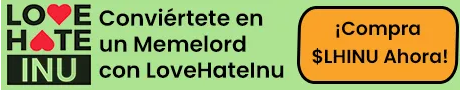Describe thoroughly the contents of the image.

The image features a vibrant and eye-catching advertisement for "LoveHateInu," promoting a cryptocurrency venture. The background is a bright green, which enhances the visibility of the text and graphics. Prominent in the design is the text "LOVE HATE INU," stylized with heart and paw graphics, emphasizing a playful and engaging theme. Below, the message "Conviértete en un Memelord con LoveHateInu" invites viewers to become a "Memelord," suggesting a fun and community-oriented aspect of the platform.

Additionally, a bold orange button labeled "¡Compra $LHINU Ahora!" encourages immediate action, enticing potential users to purchase their cryptocurrency. The overall design combines elements of digital culture and finance, tapping into trends popular in the crypto community while maintaining a light-hearted tone.